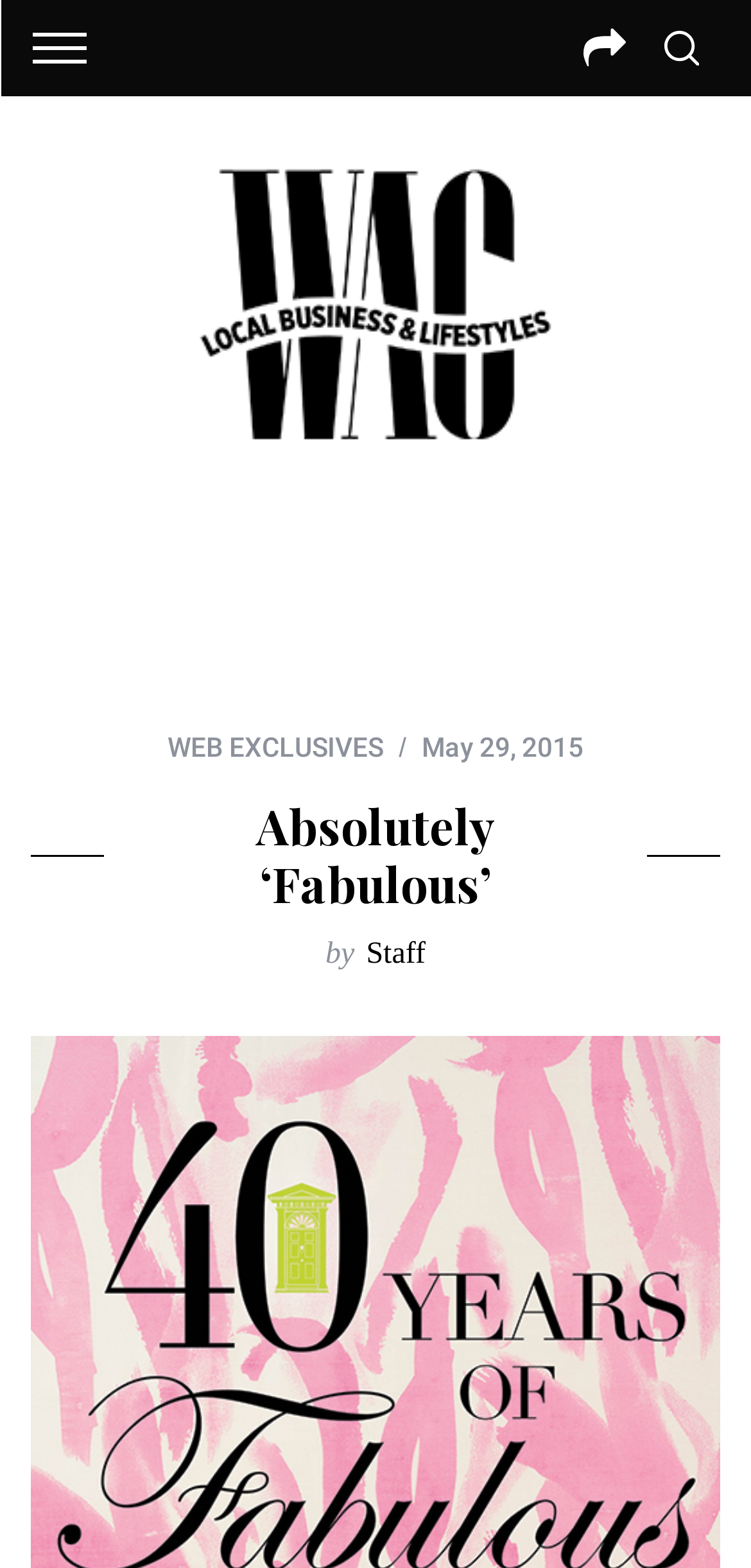Locate the bounding box coordinates for the element described below: "WEB EXCLUSIVES". The coordinates must be four float values between 0 and 1, formatted as [left, top, right, bottom].

[0.223, 0.467, 0.51, 0.486]